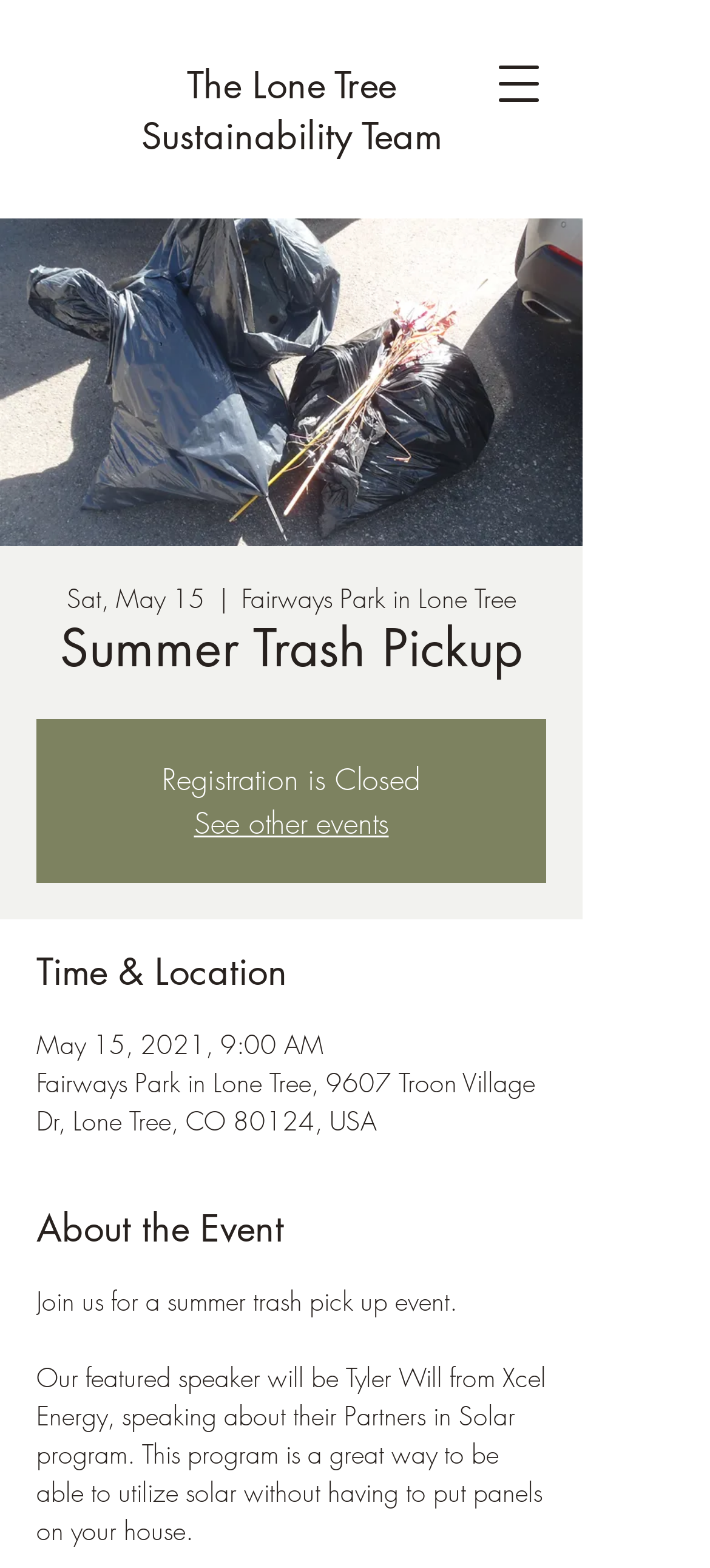Based on the image, please elaborate on the answer to the following question:
What is the date of the summer trash pick up event?

I found the date of the event by looking at the 'Time & Location' section, where it says 'May 15, 2021, 9:00 AM'.